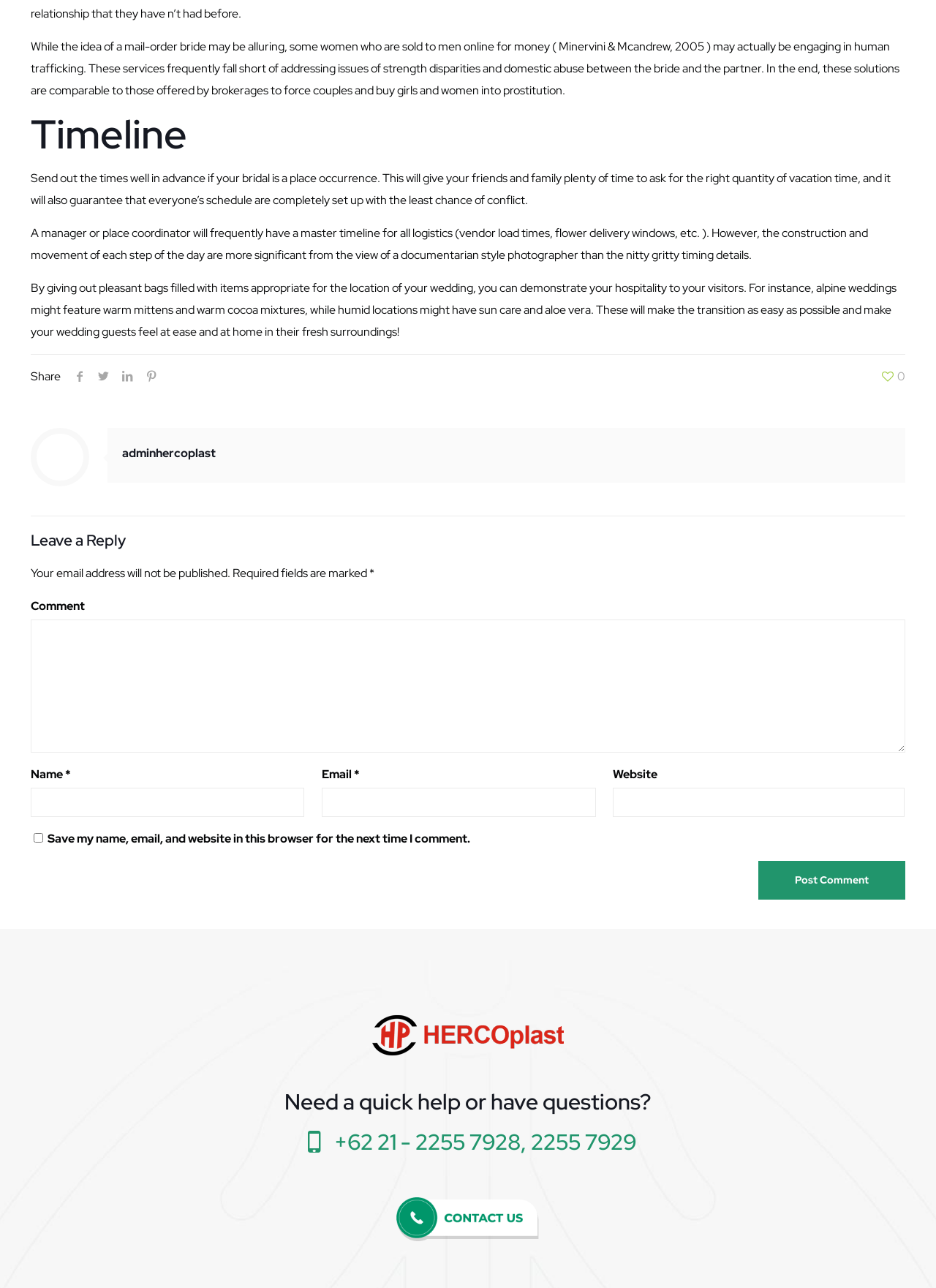What is the function of the 'Post Comment' button?
Please craft a detailed and exhaustive response to the question.

The 'Post Comment' button is located at the bottom of the comment section, and its purpose is to allow users to submit their comments after filling out the required fields.